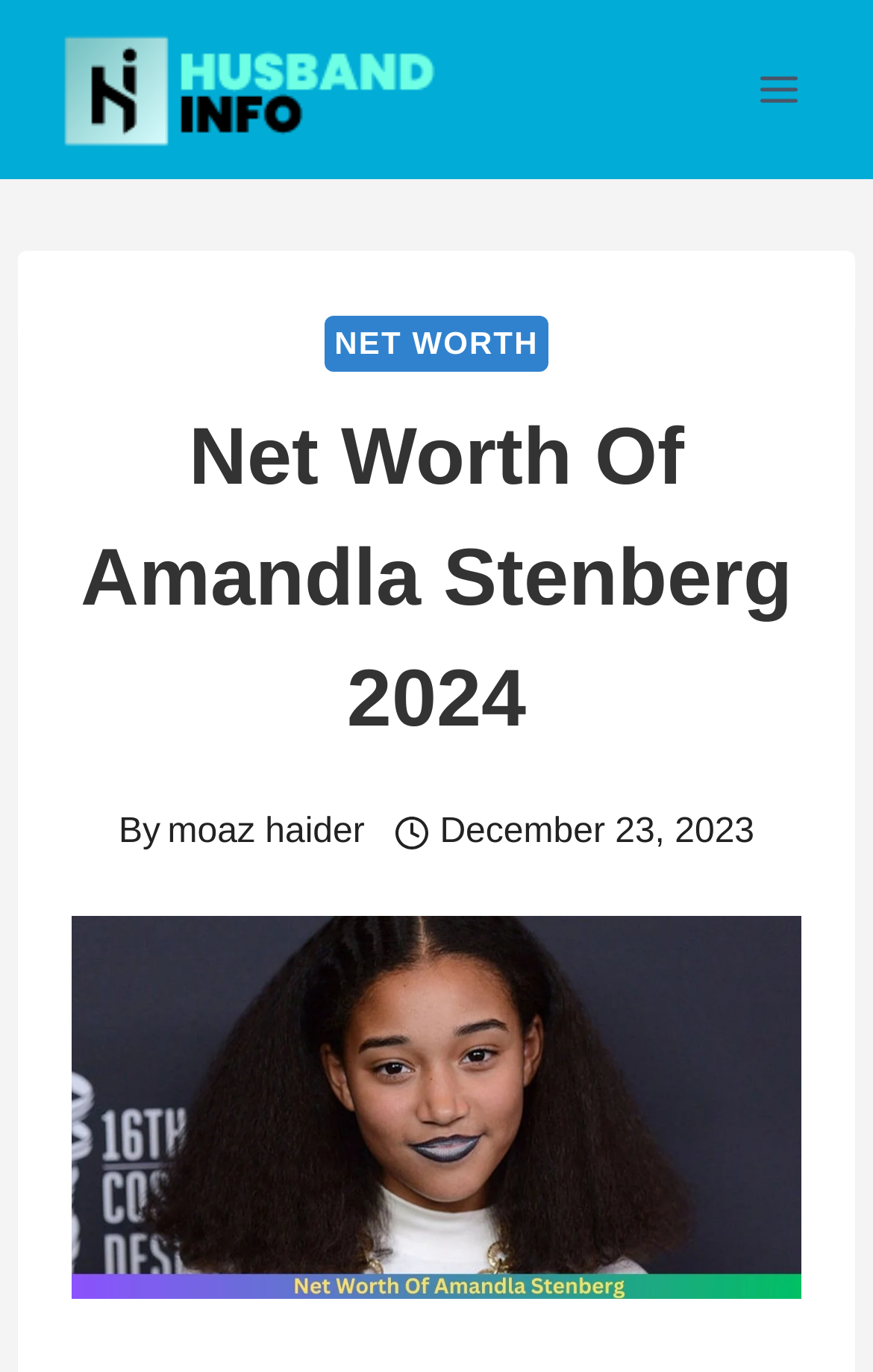From the element description Net Worth, predict the bounding box coordinates of the UI element. The coordinates must be specified in the format (top-left x, top-left y, bottom-right x, bottom-right y) and should be within the 0 to 1 range.

[0.373, 0.23, 0.627, 0.271]